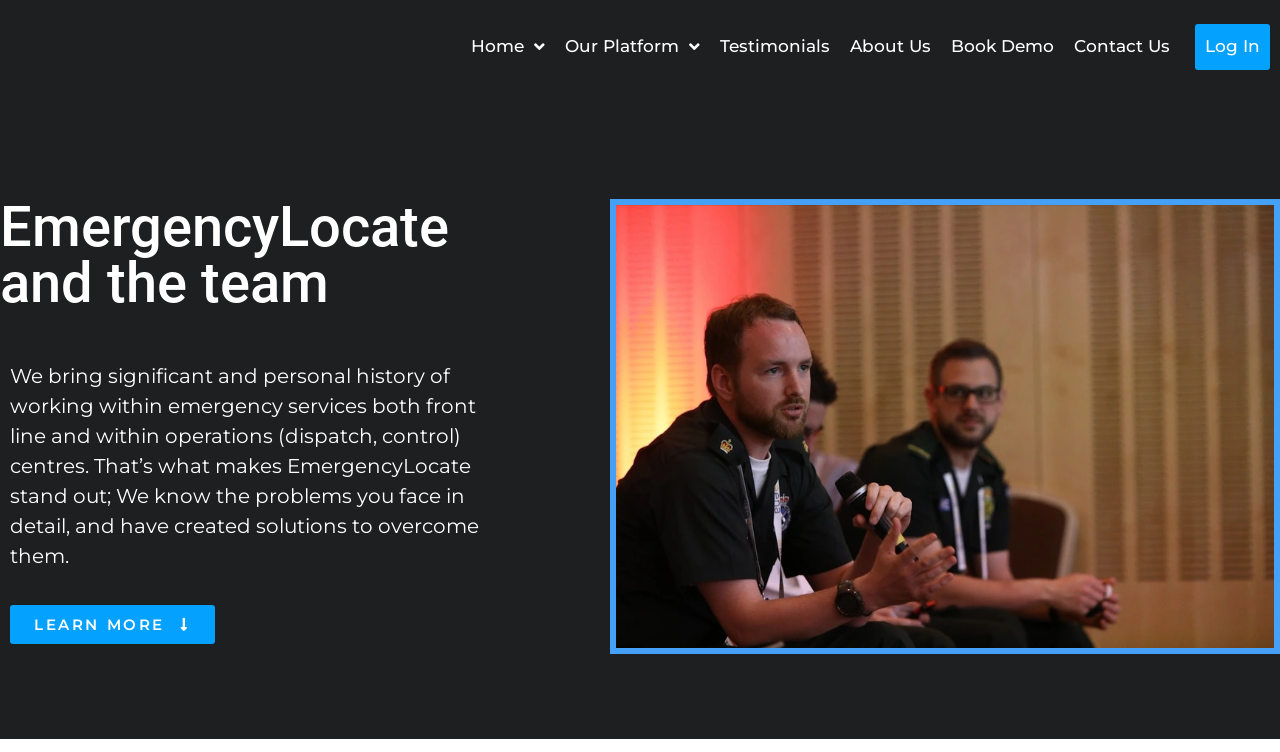Determine the bounding box coordinates of the section I need to click to execute the following instruction: "log in". Provide the coordinates as four float numbers between 0 and 1, i.e., [left, top, right, bottom].

[0.934, 0.032, 0.992, 0.093]